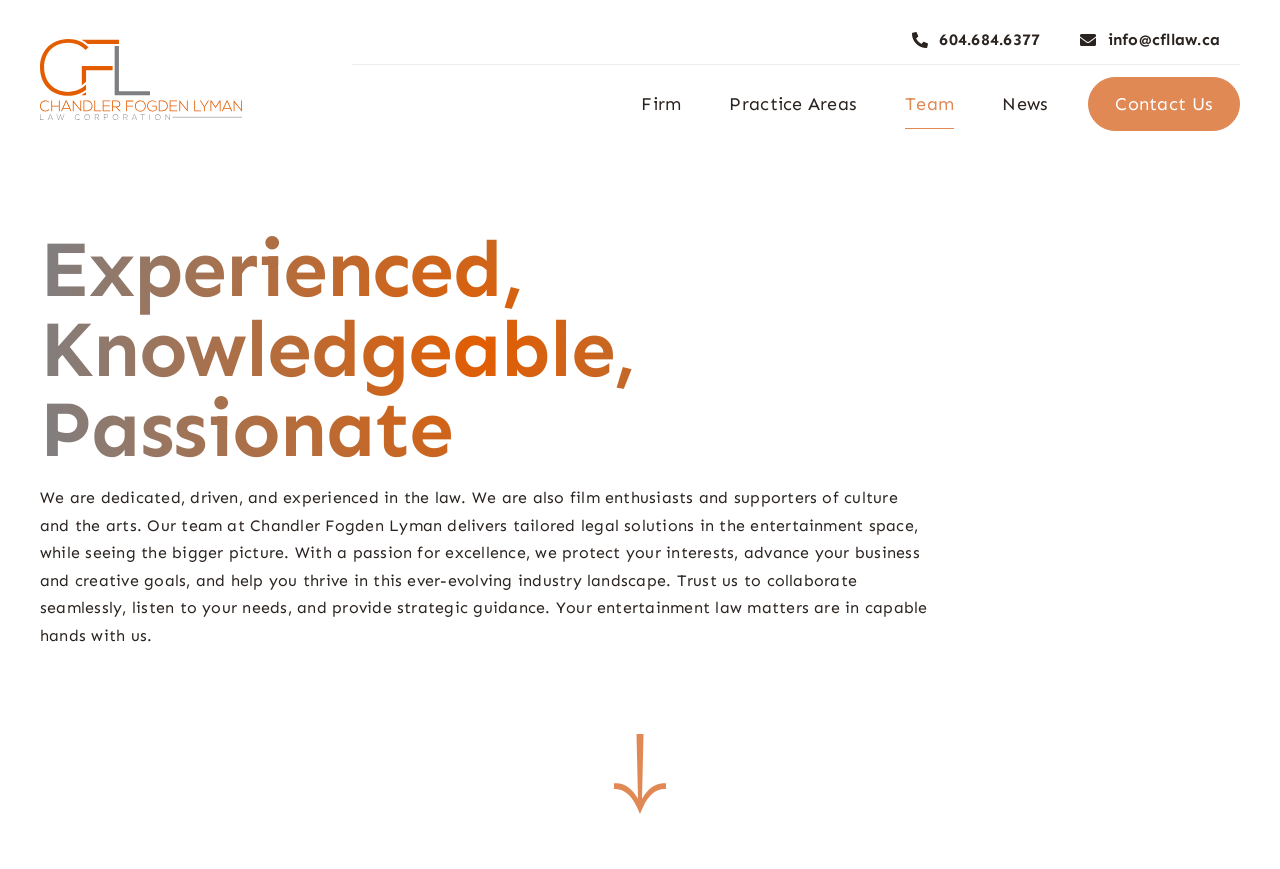Identify the bounding box coordinates of the section that should be clicked to achieve the task described: "Click on the 'About Us Menu Toggle'".

None